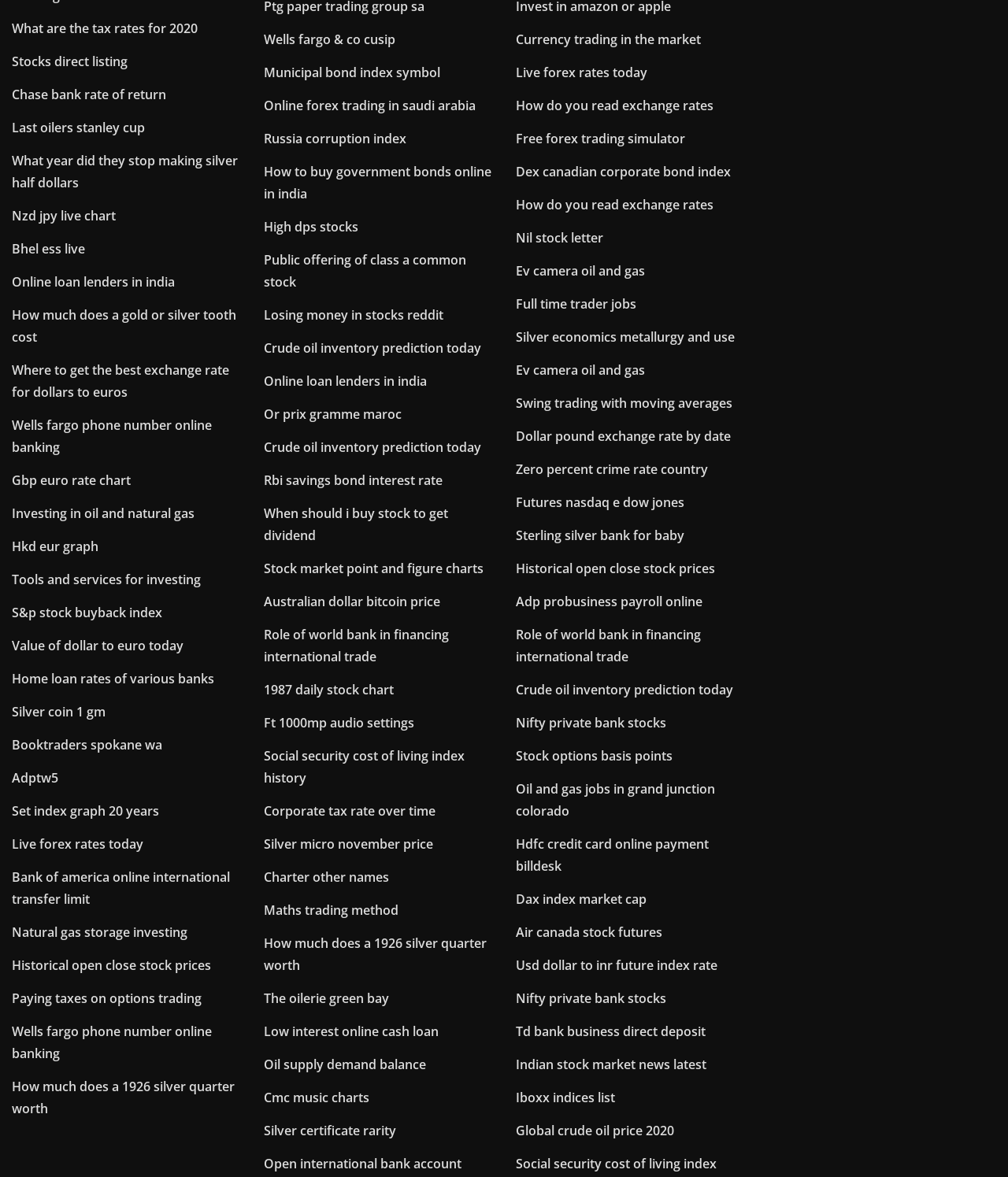Provide the bounding box coordinates of the UI element this sentence describes: "Wells fargo & co cusip".

[0.262, 0.026, 0.392, 0.041]